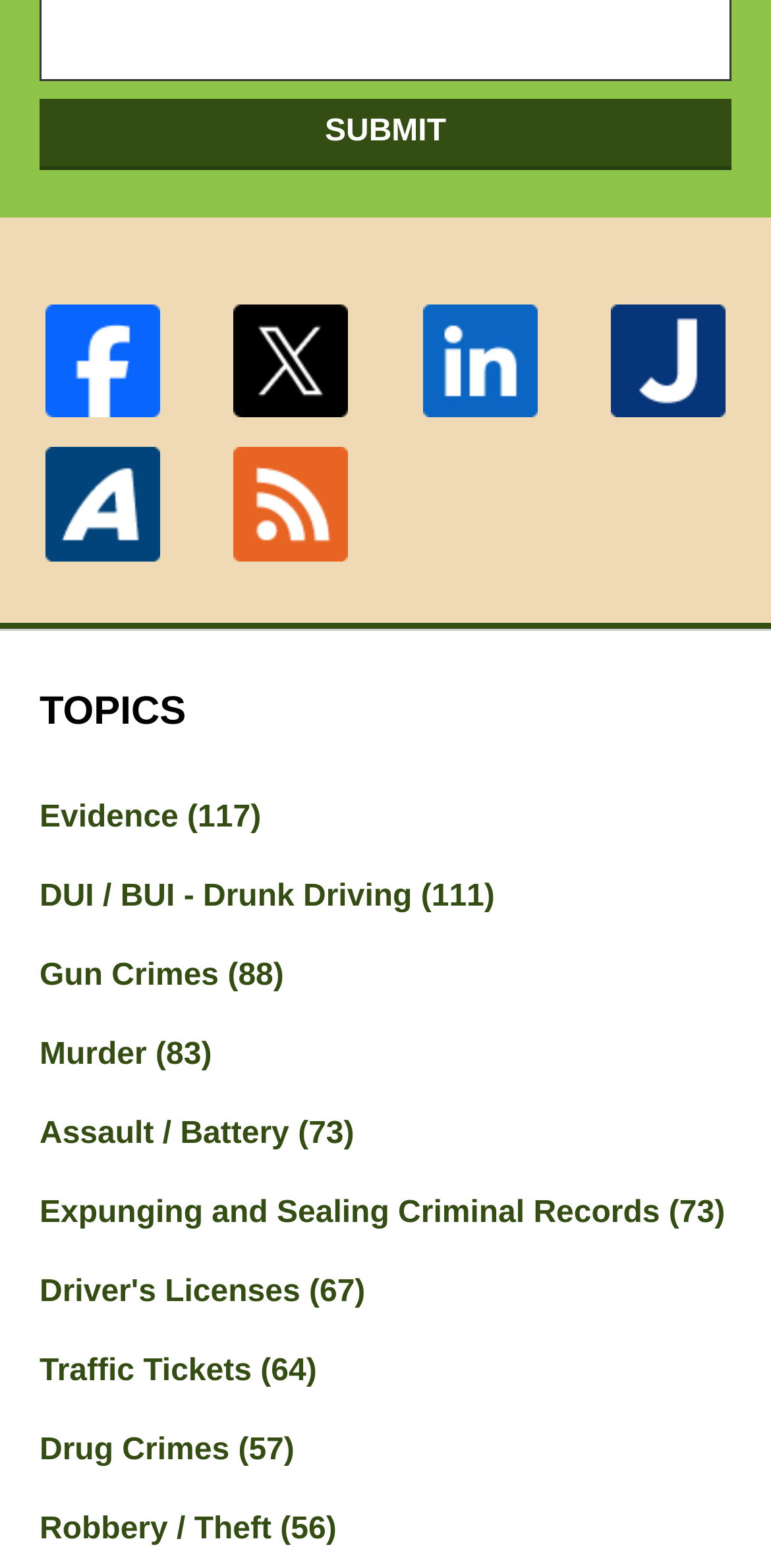Extract the bounding box coordinates for the HTML element that matches this description: "Assault / Battery (73)". The coordinates should be four float numbers between 0 and 1, i.e., [left, top, right, bottom].

[0.051, 0.708, 0.949, 0.739]